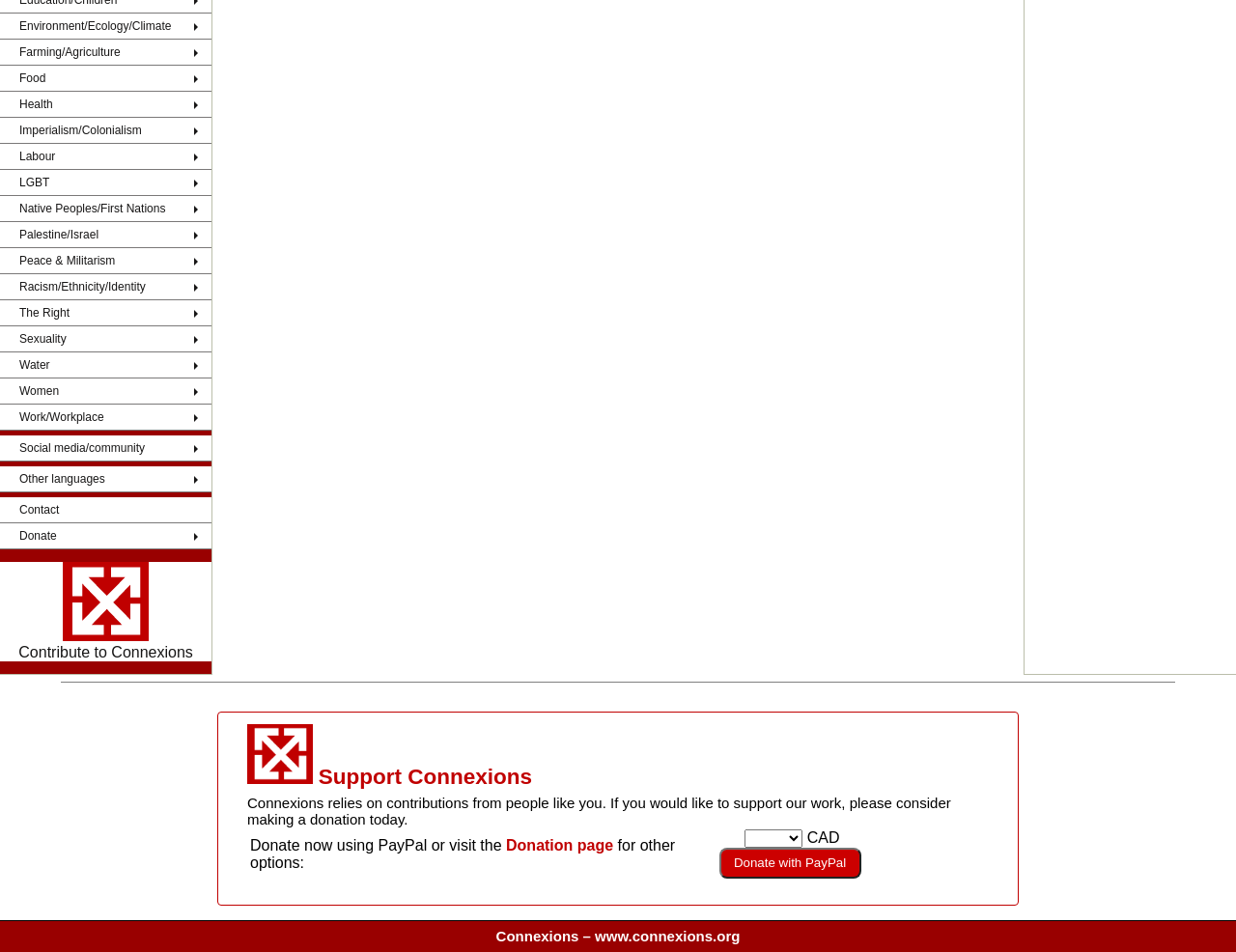Predict the bounding box for the UI component with the following description: "The Right".

[0.0, 0.315, 0.171, 0.343]